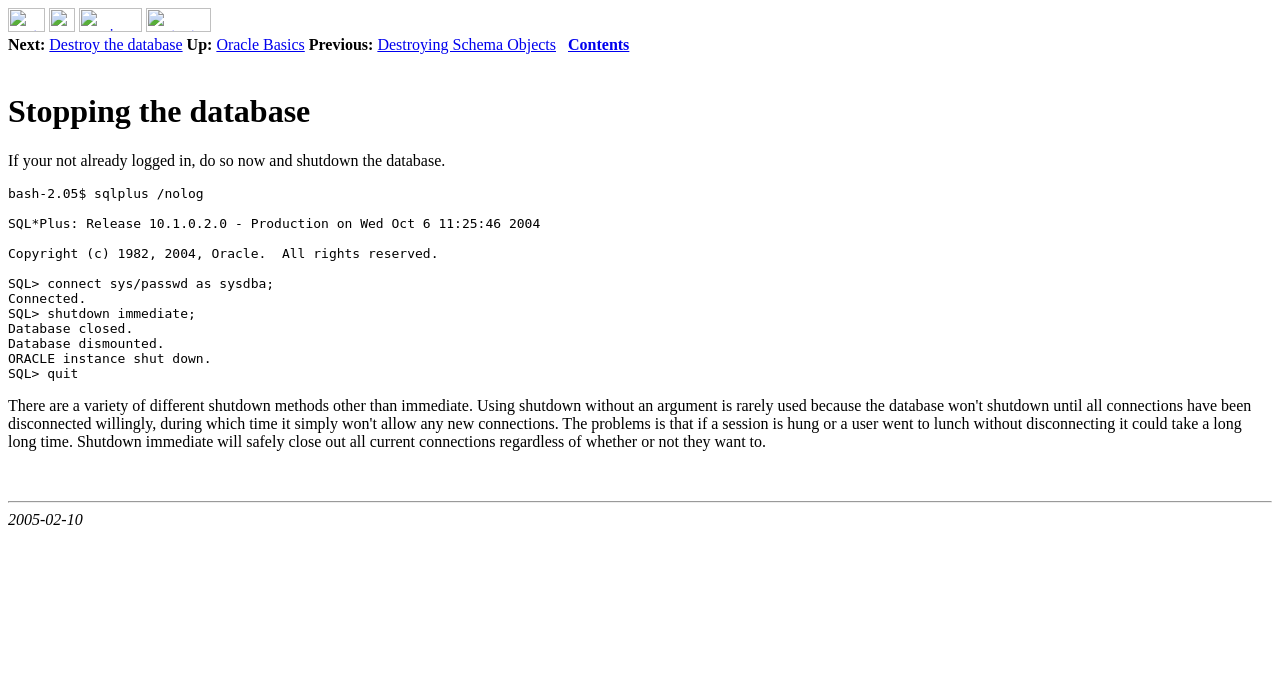Provide a short, one-word or phrase answer to the question below:
What is the first link on the page?

Next